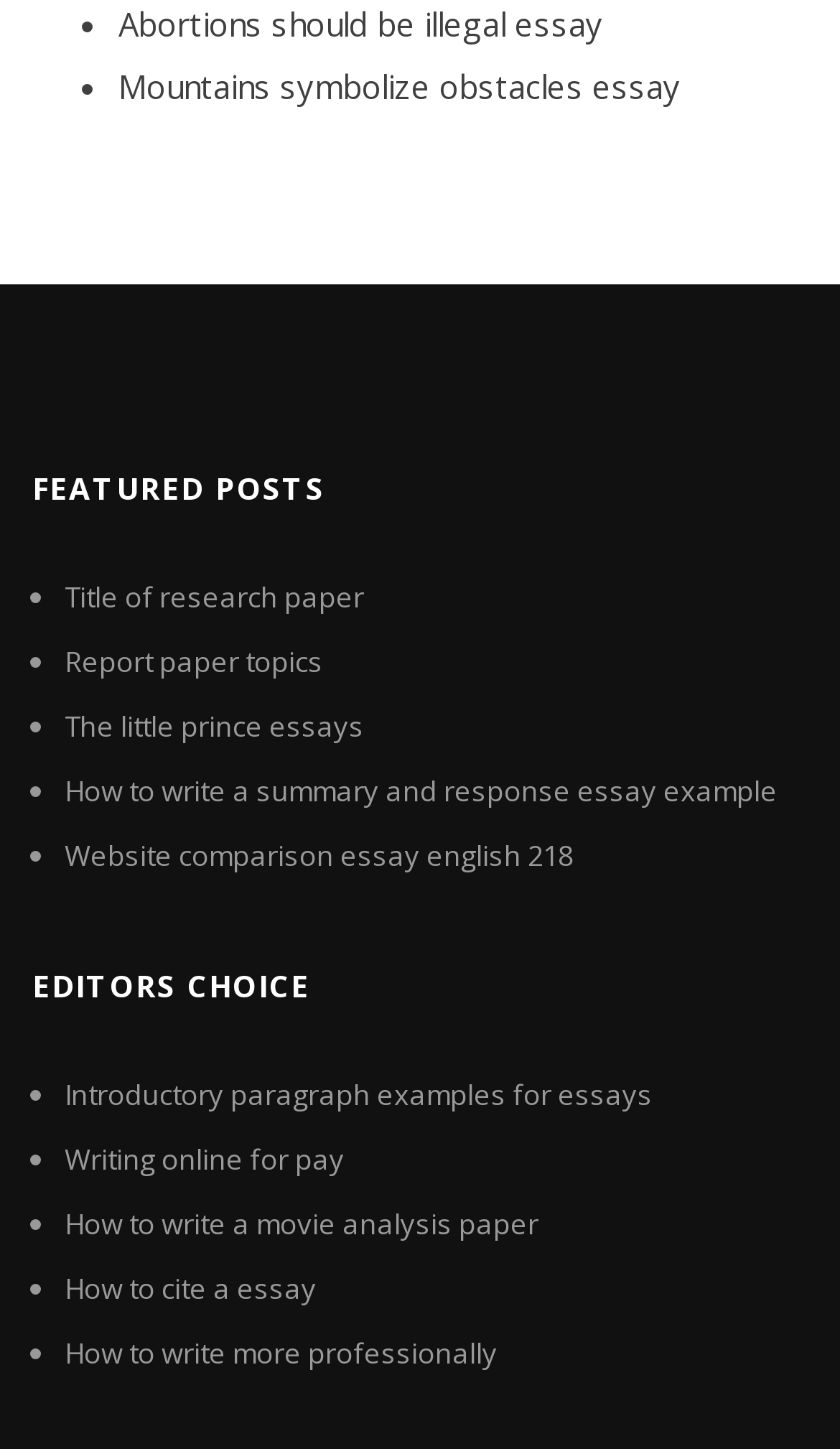Find the bounding box coordinates of the element's region that should be clicked in order to follow the given instruction: "Check out How to write a summary and response essay example". The coordinates should consist of four float numbers between 0 and 1, i.e., [left, top, right, bottom].

[0.077, 0.532, 0.926, 0.559]